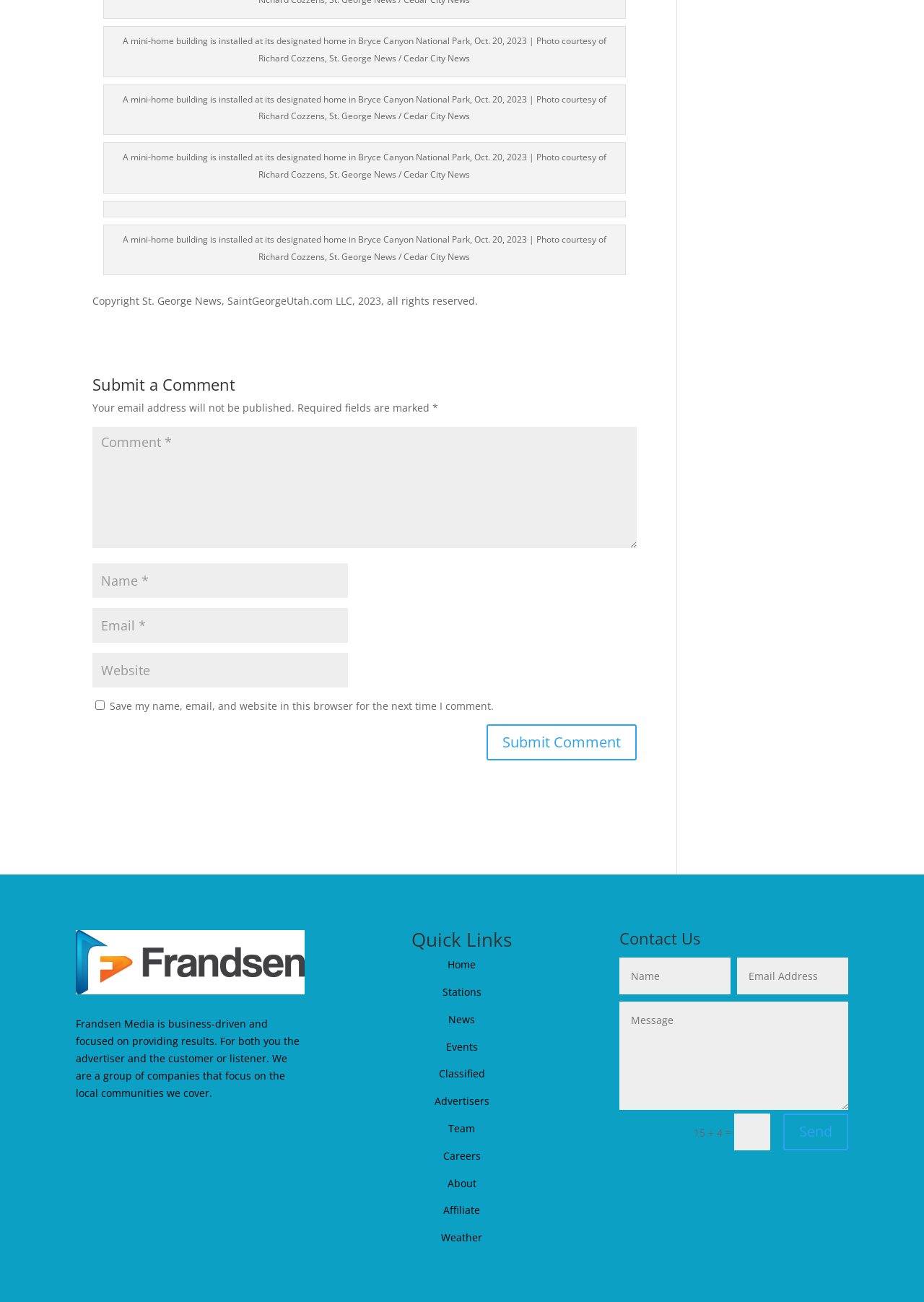How many links are there in the 'Quick Links' section?
Please provide a single word or phrase as your answer based on the image.

9